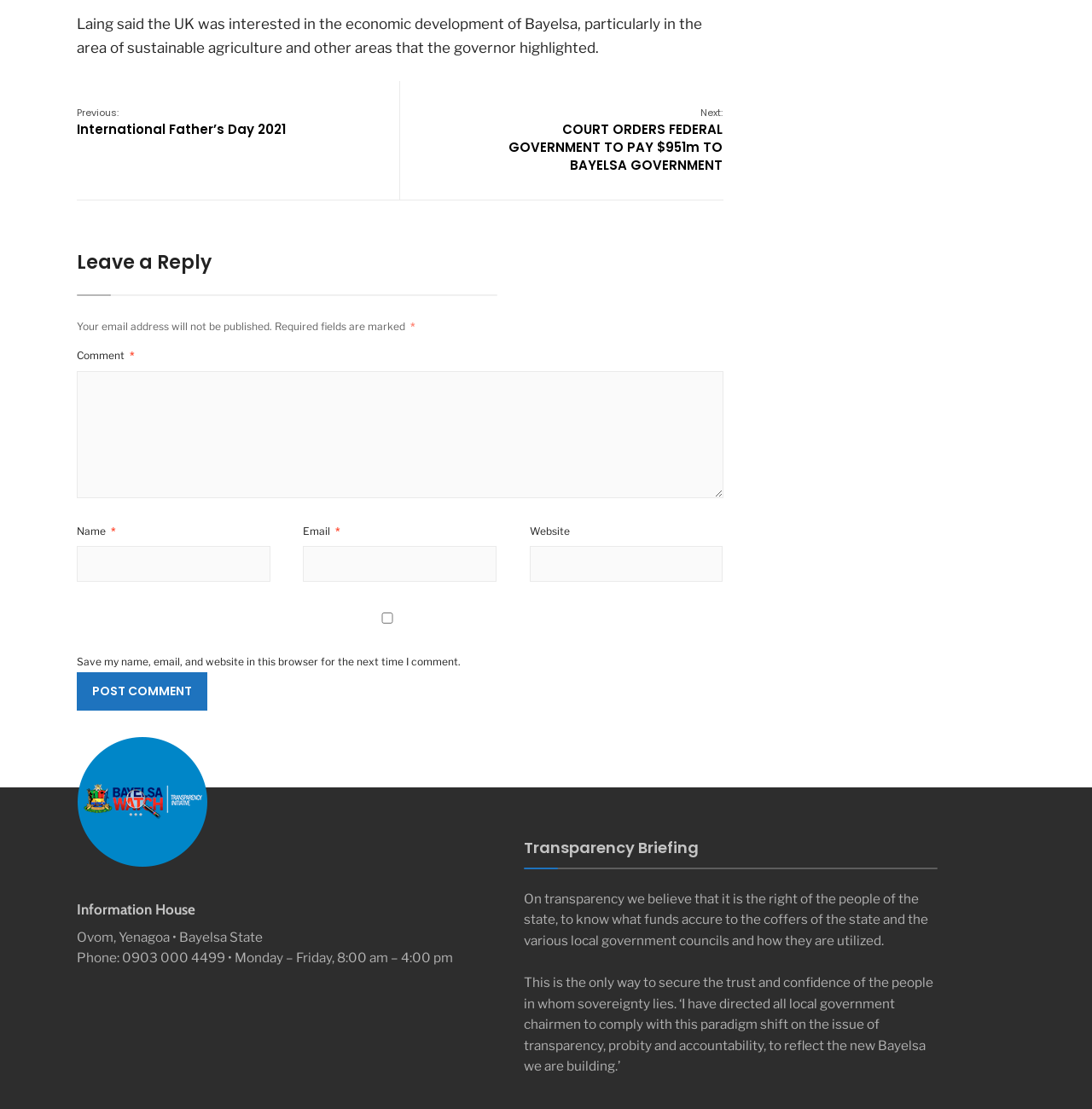Respond with a single word or short phrase to the following question: 
What is the phone number of the Information House?

0903 000 4499